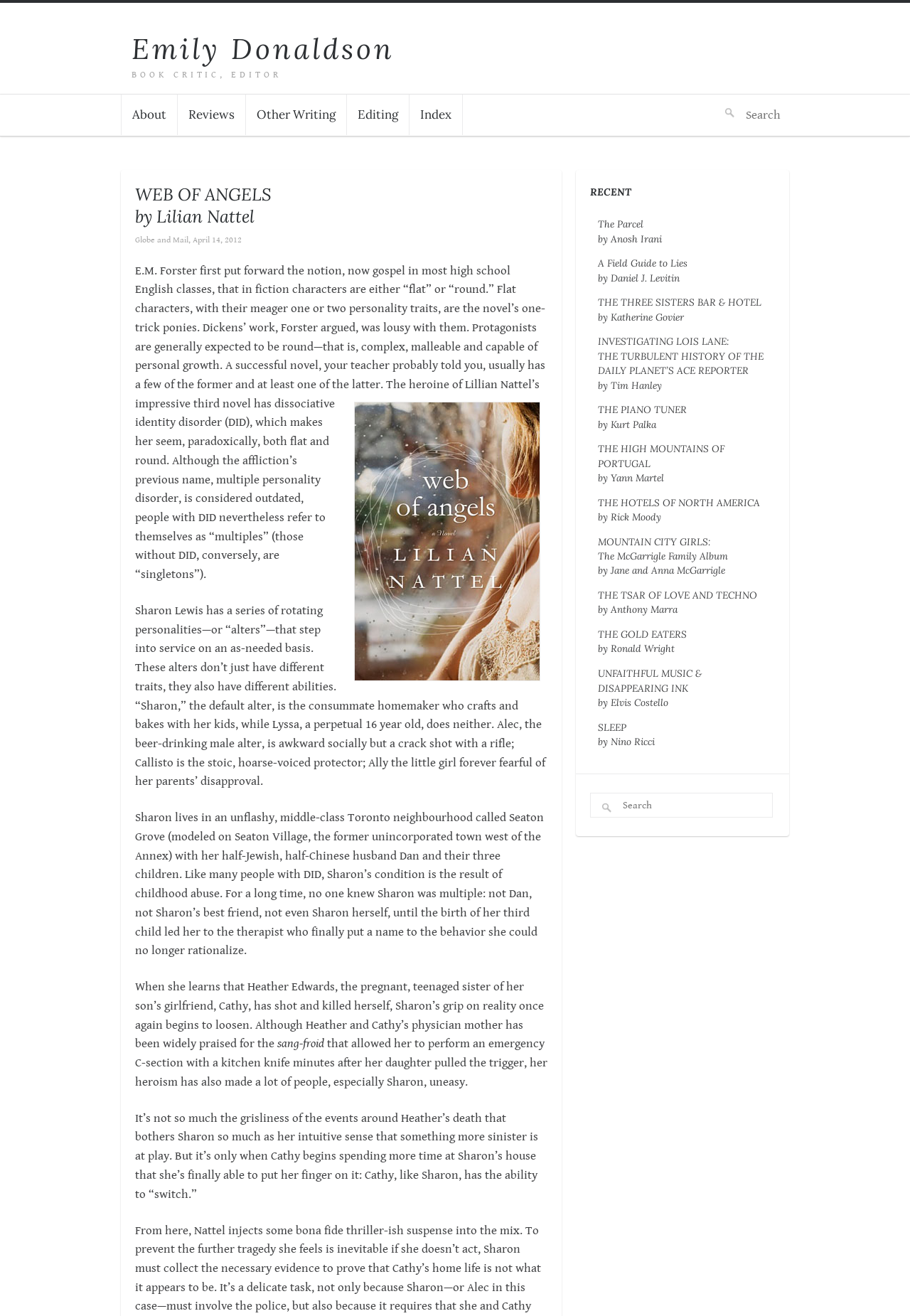Could you provide the bounding box coordinates for the portion of the screen to click to complete this instruction: "Search for a book"?

[0.784, 0.072, 0.867, 0.102]